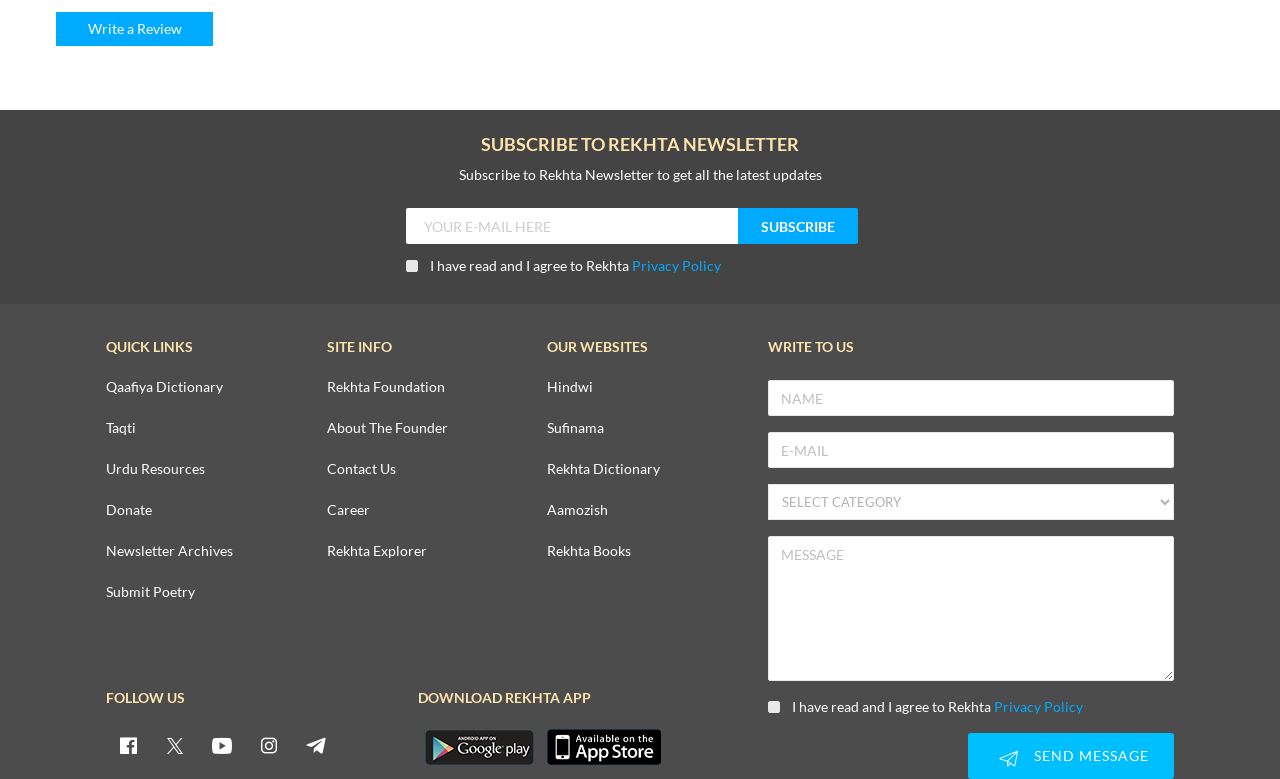Pinpoint the bounding box coordinates of the clickable element to carry out the following instruction: "Contact Us."

[0.255, 0.593, 0.309, 0.613]